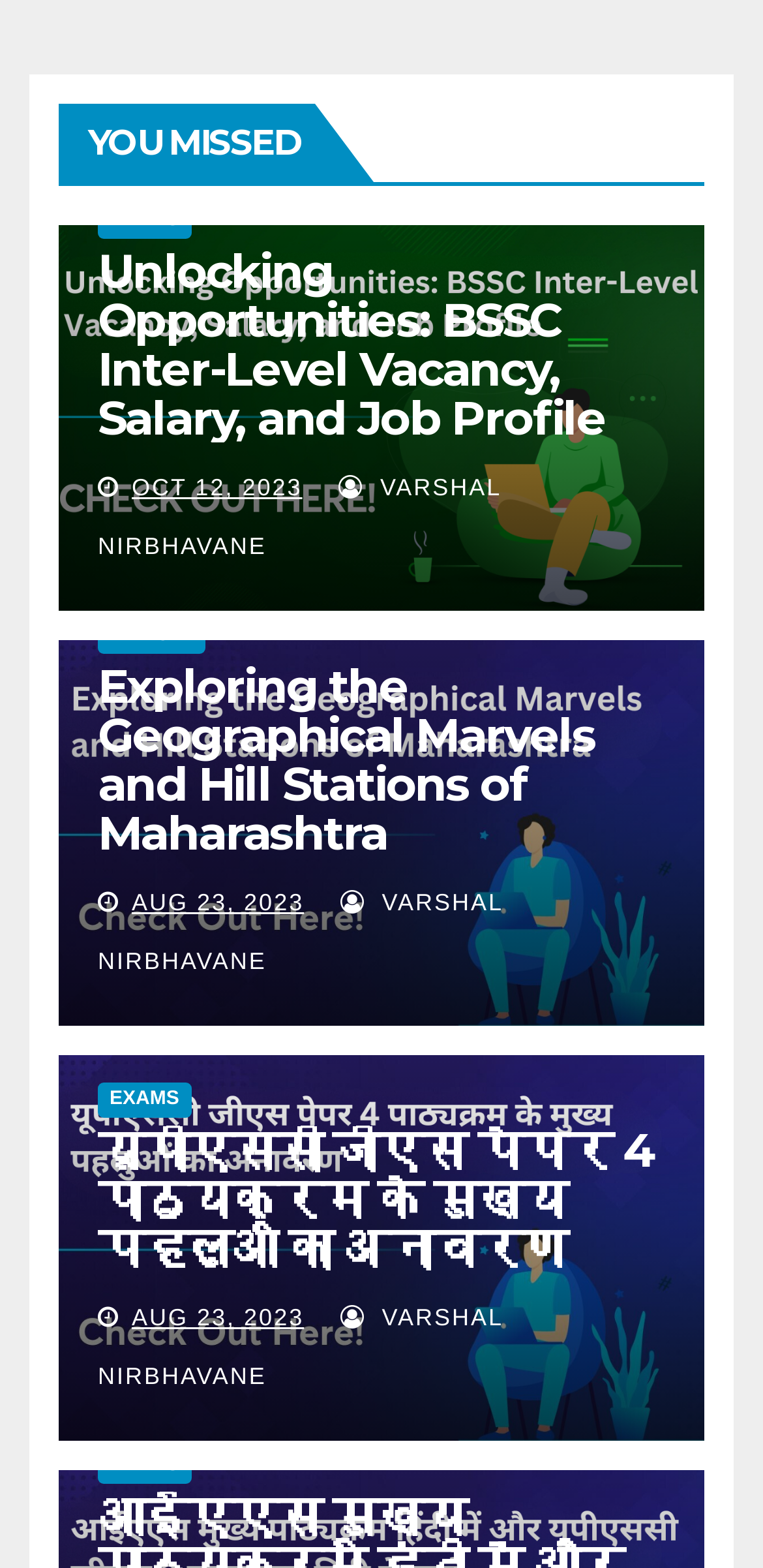What is the date of the latest article?
Answer the question with detailed information derived from the image.

I looked for the link with the latest date and found 'OCT 12, 2023' which is associated with the article 'Unlocking Opportunities: BSSC Inter-Level Vacancy, Salary, and Job Profile'.